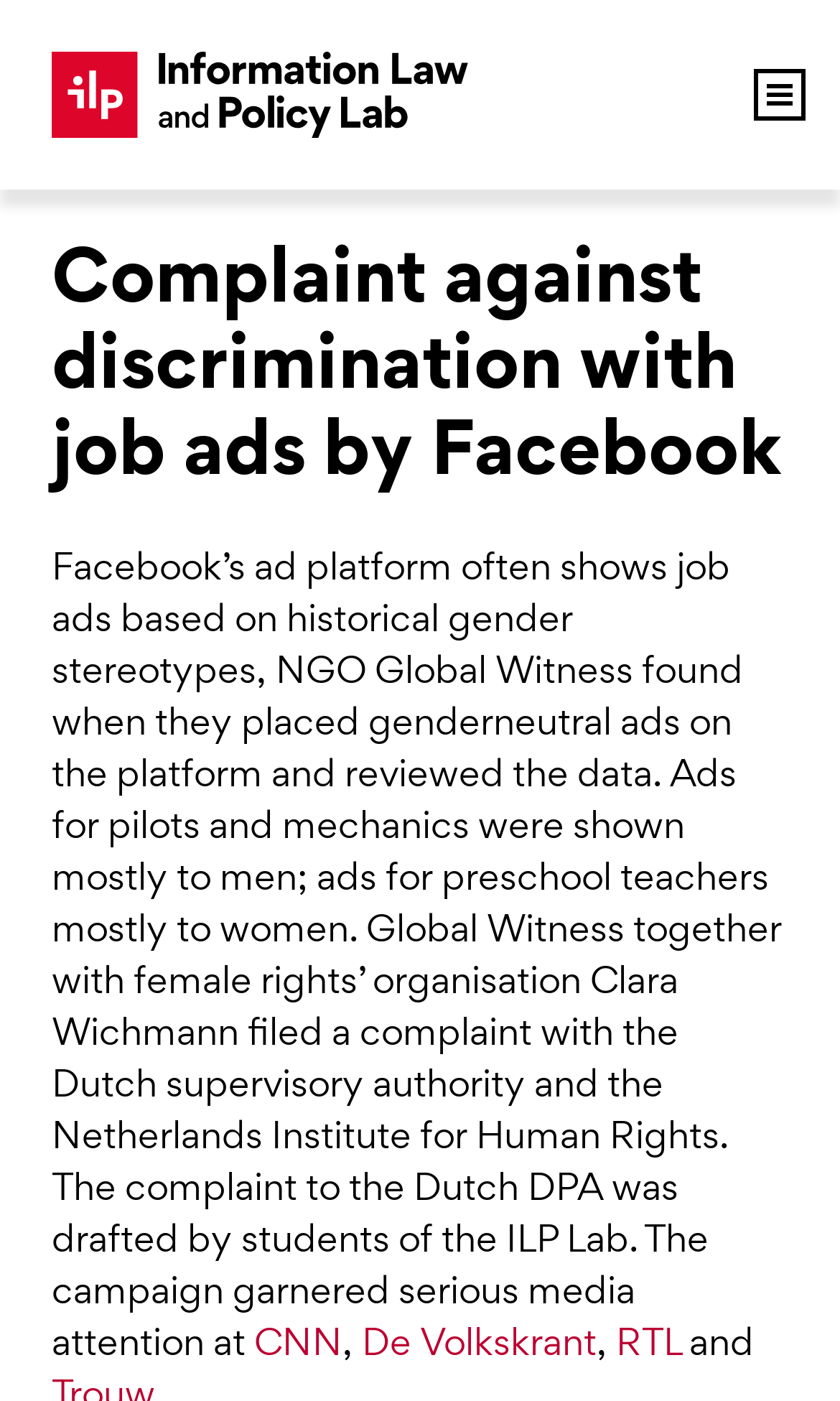Who filed a complaint with the Dutch supervisory authority? Look at the image and give a one-word or short phrase answer.

Global Witness and Clara Wichmann